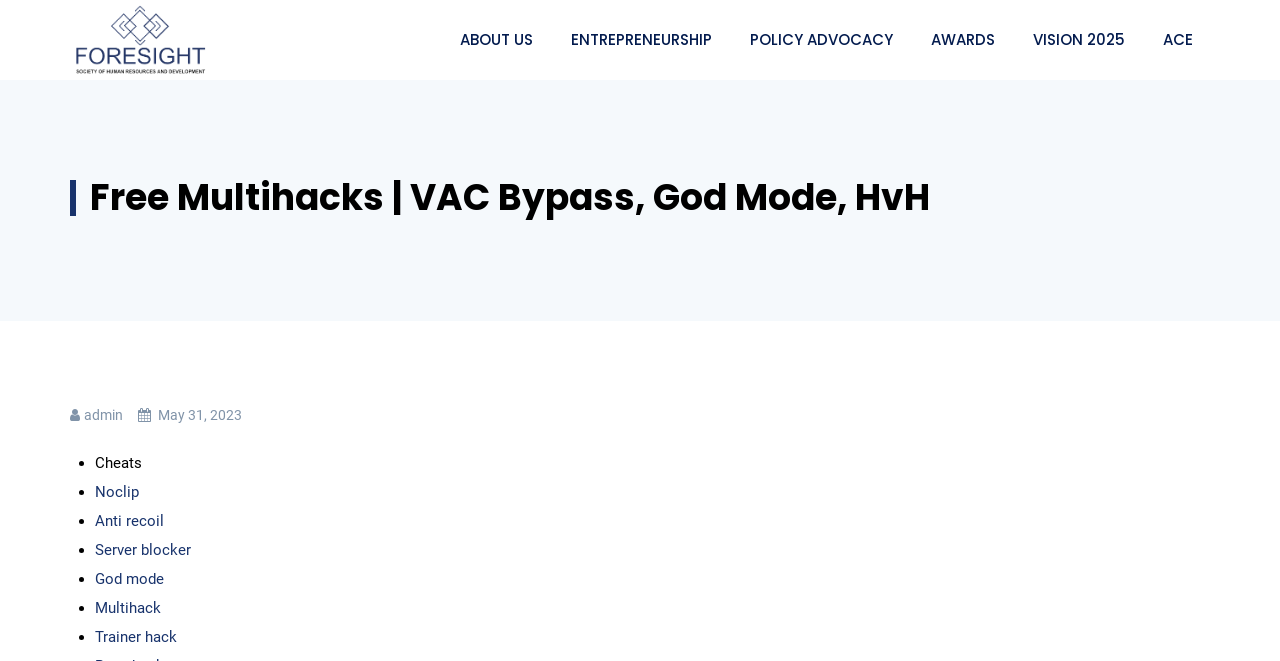Find and provide the bounding box coordinates for the UI element described with: "POLICY ADVOCACY".

[0.573, 0.0, 0.711, 0.121]